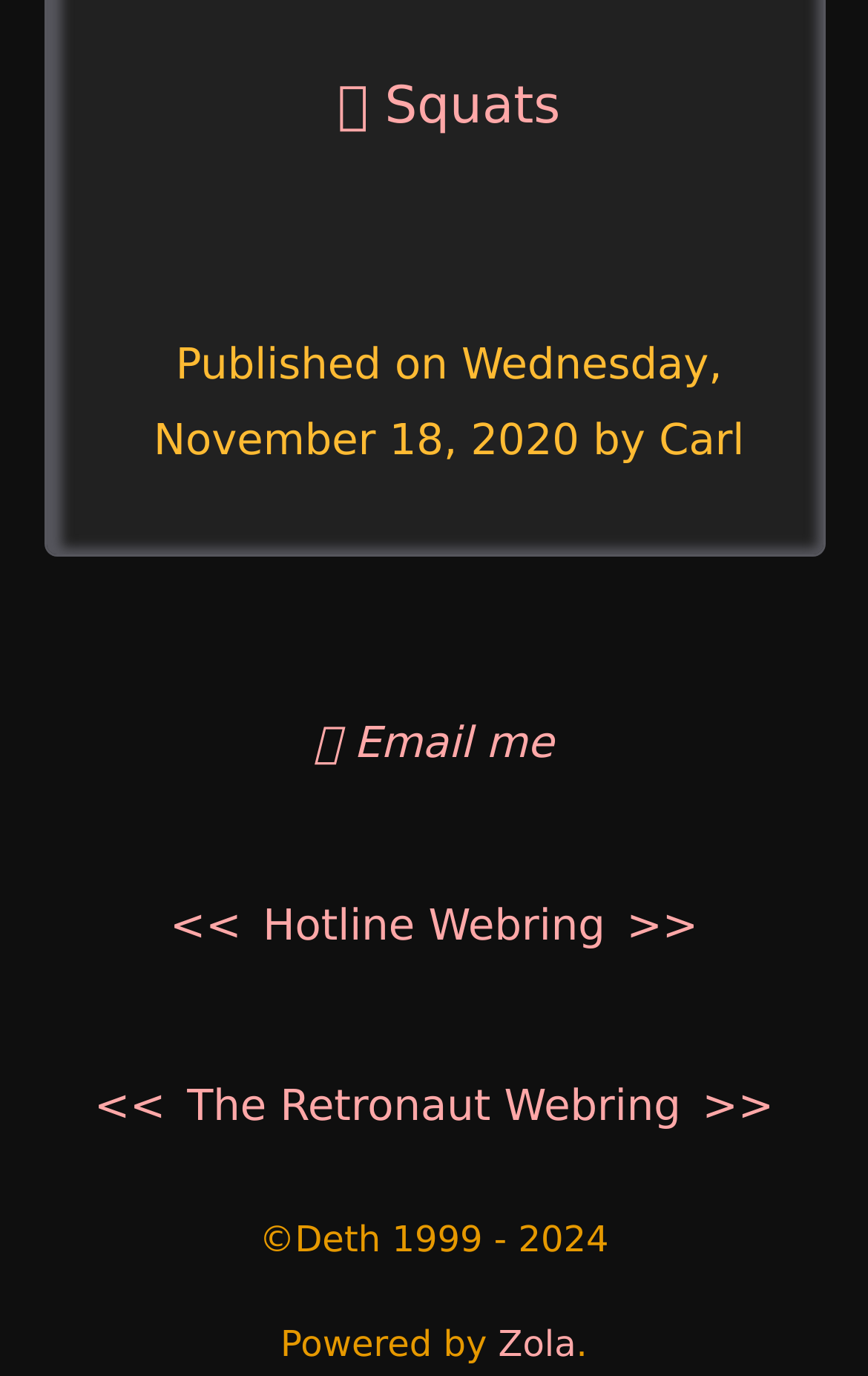With reference to the screenshot, provide a detailed response to the question below:
What is the author of the article?

The author of the article can be found by looking at the text 'by Carl' which is located below the published date.